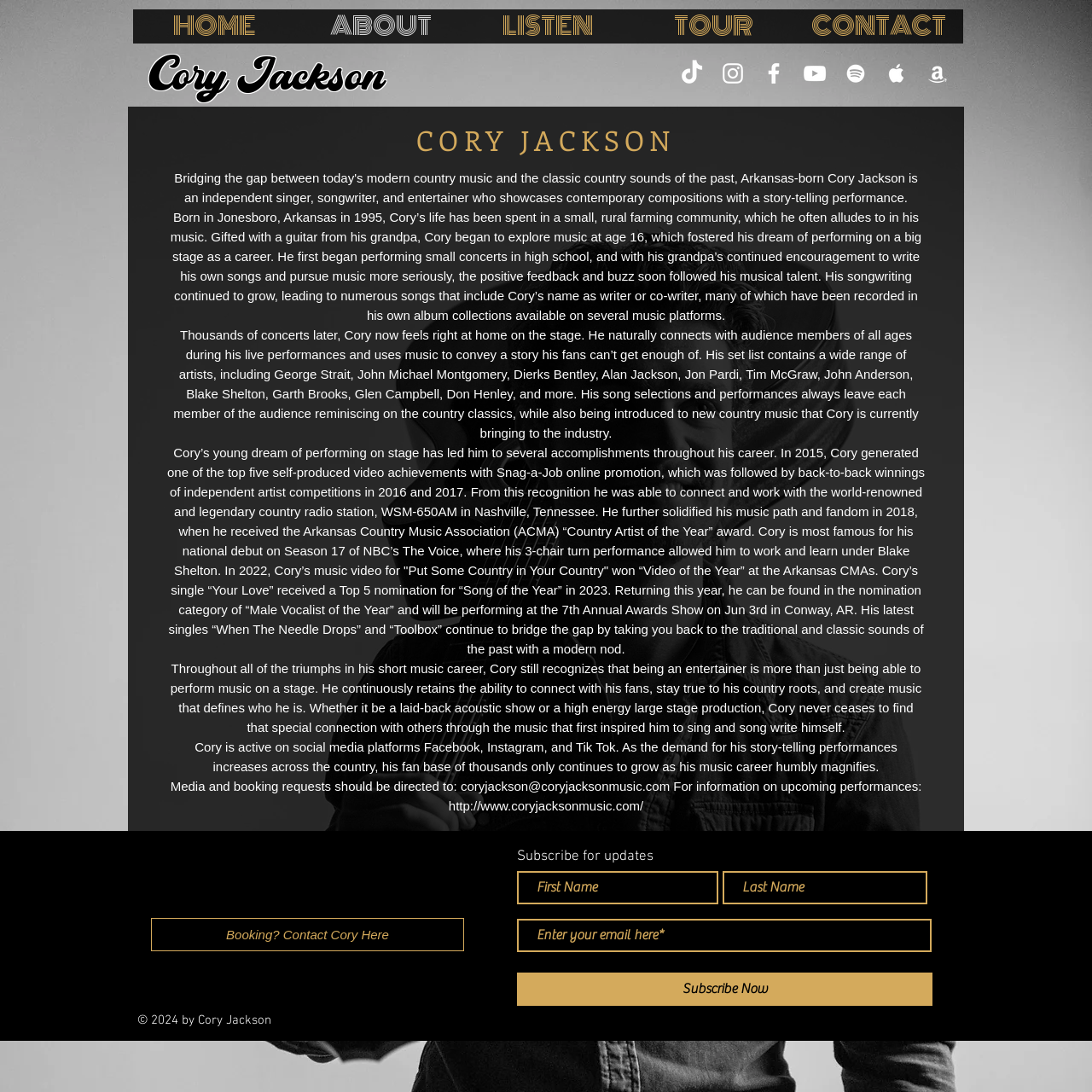What is the name of Cory Jackson's music video that won an award?
Using the picture, provide a one-word or short phrase answer.

Put Some Country in Your Country